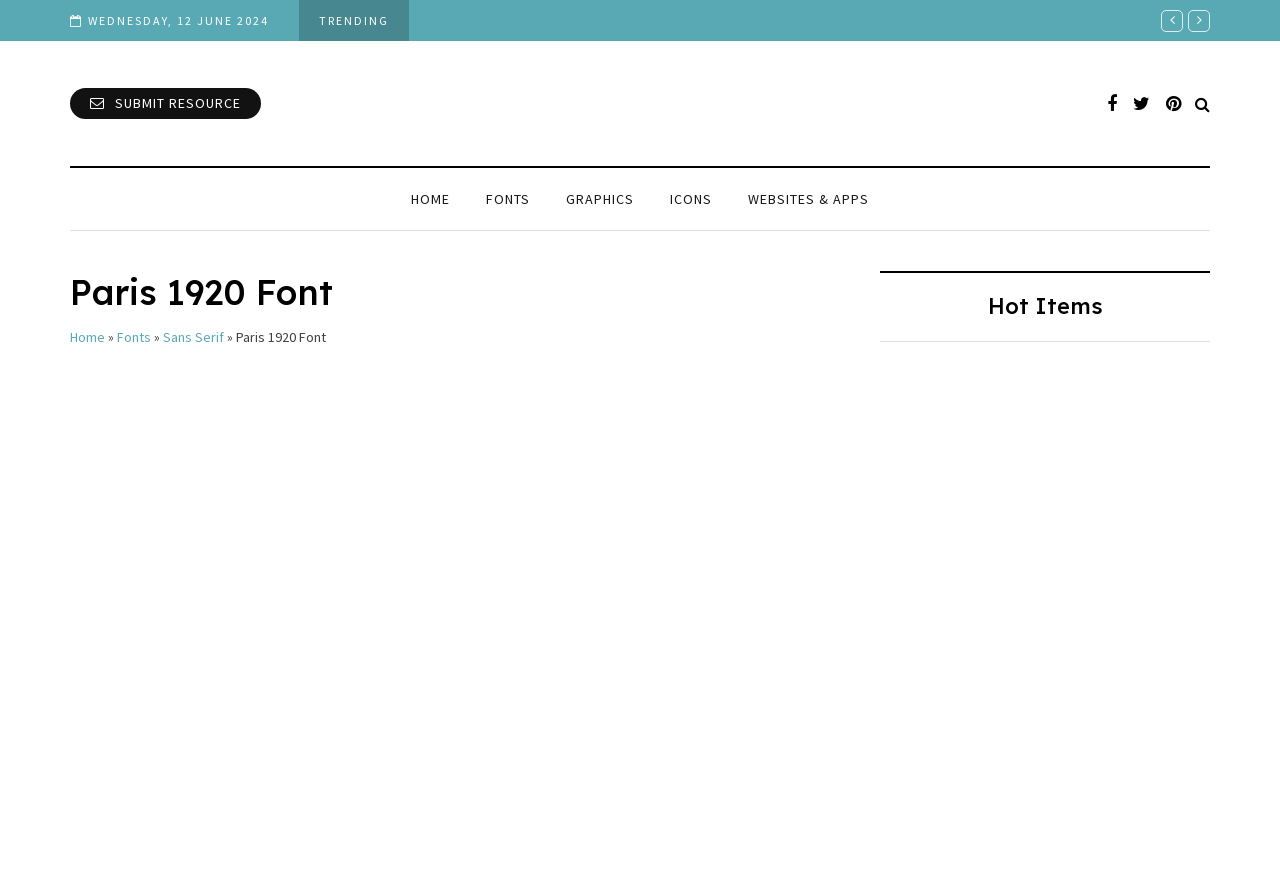What type of font is Paris 1920?
Please respond to the question with a detailed and informative answer.

The type of font is obtained from the link 'Sans Serif' located in the breadcrumb navigation below the main heading 'Paris 1920 Font'.